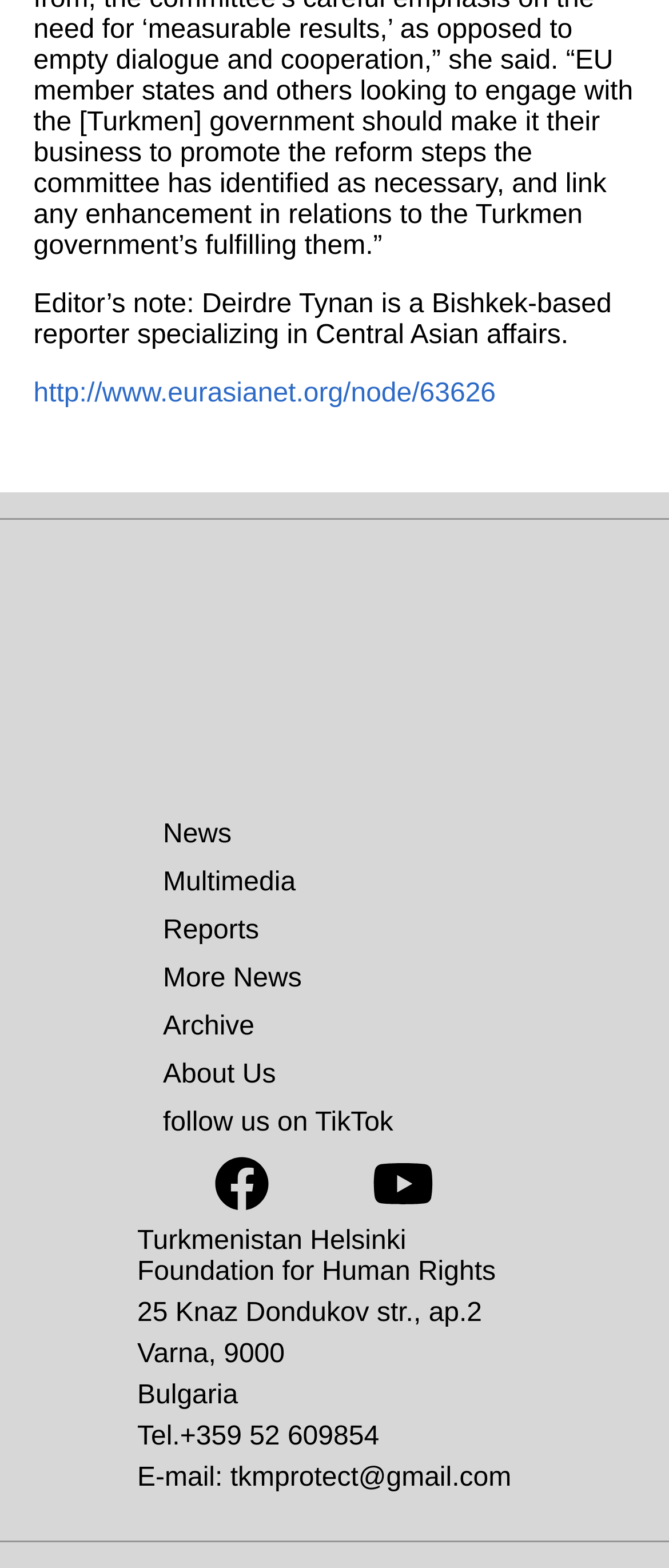How many links are in the main menu?
From the image, provide a succinct answer in one word or a short phrase.

7